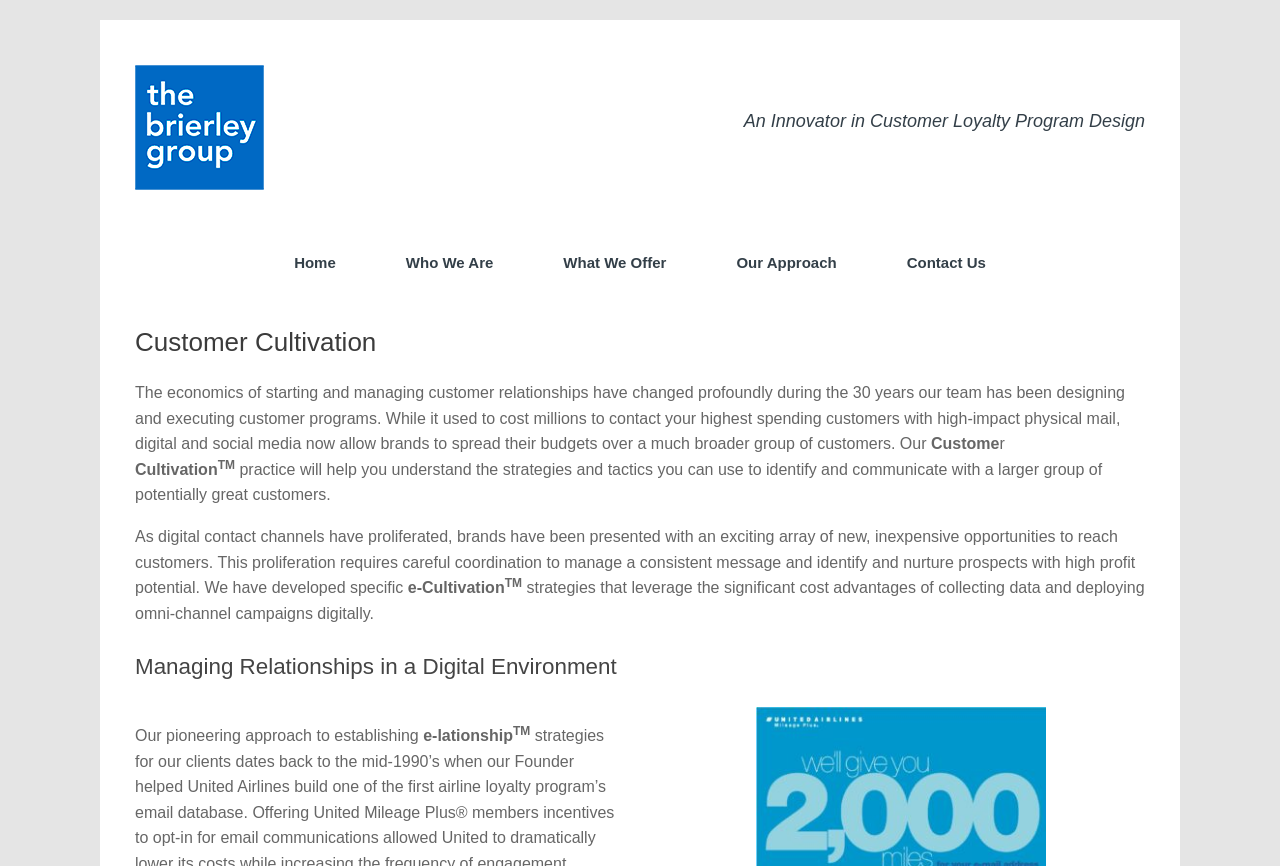Offer an extensive depiction of the webpage and its key elements.

The webpage is about Customer Cultivation by The Brierley Group. At the top-left corner, there is a link to skip to the content. Next to it, on the top-left, is the company logo. Below the logo, there is a static text describing the company as an innovator in customer loyalty program design.

The top navigation menu consists of five links: Home, Who We Are, What We Offer, Our Approach, and Contact Us, which are evenly spaced and aligned horizontally.

Below the navigation menu, there is a header section with a heading that reads "Customer Cultivation". The main content of the page is divided into paragraphs, which discuss the changes in customer relationships and how digital and social media have changed the way brands interact with their customers. The text explains how the company's practice helps brands understand strategies and tactics to identify and communicate with a larger group of potentially great customers.

The page also mentions the company's "e-Cultivation" and "e-lationship" strategies, which leverage the cost advantages of collecting data and deploying omni-channel campaigns digitally. There is a heading that reads "Managing Relationships in a Digital Environment" which separates the main content into sections.

Throughout the page, there are no images other than the company logo. The overall content is focused on explaining the company's approach to customer cultivation and its strategies for managing relationships in a digital environment.